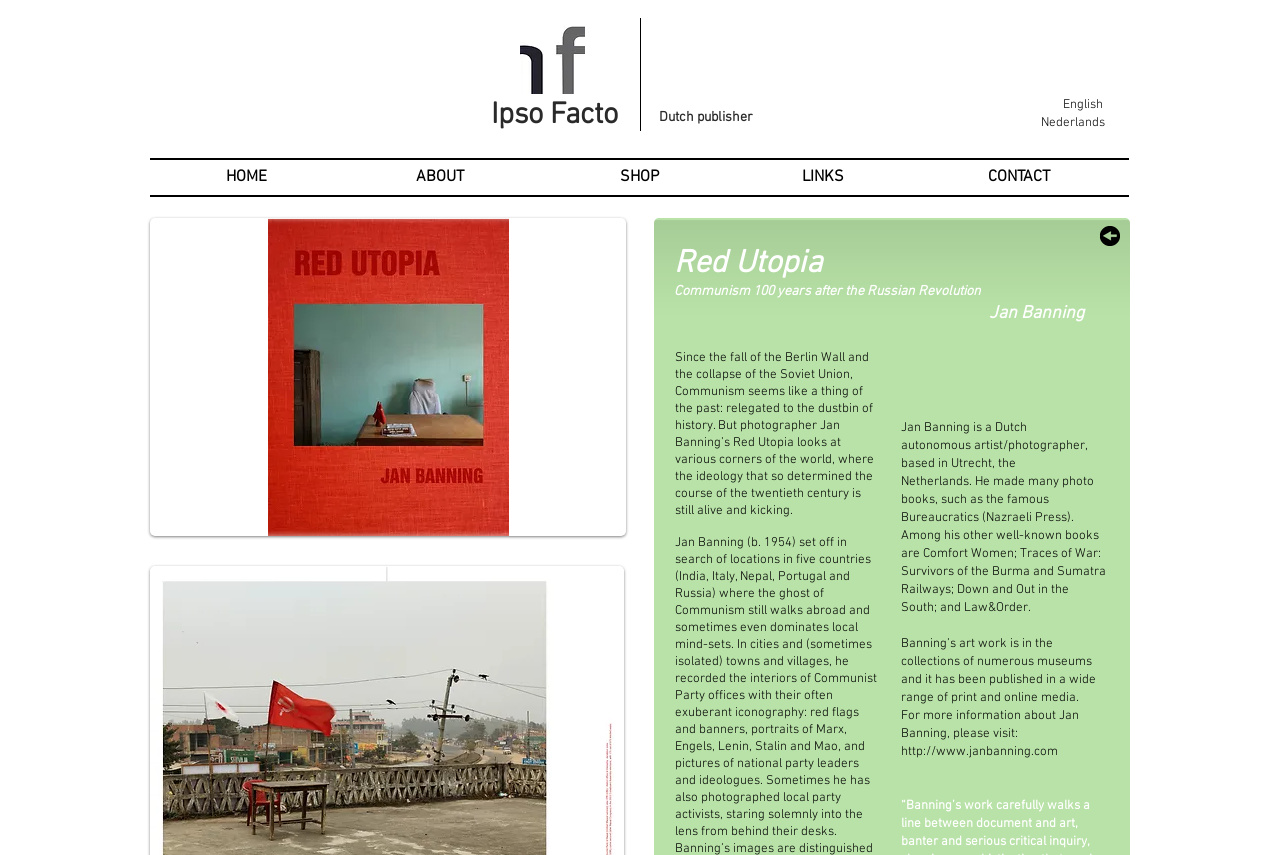Locate the bounding box coordinates of the element that should be clicked to fulfill the instruction: "Click on the 'Read more' button about us".

None